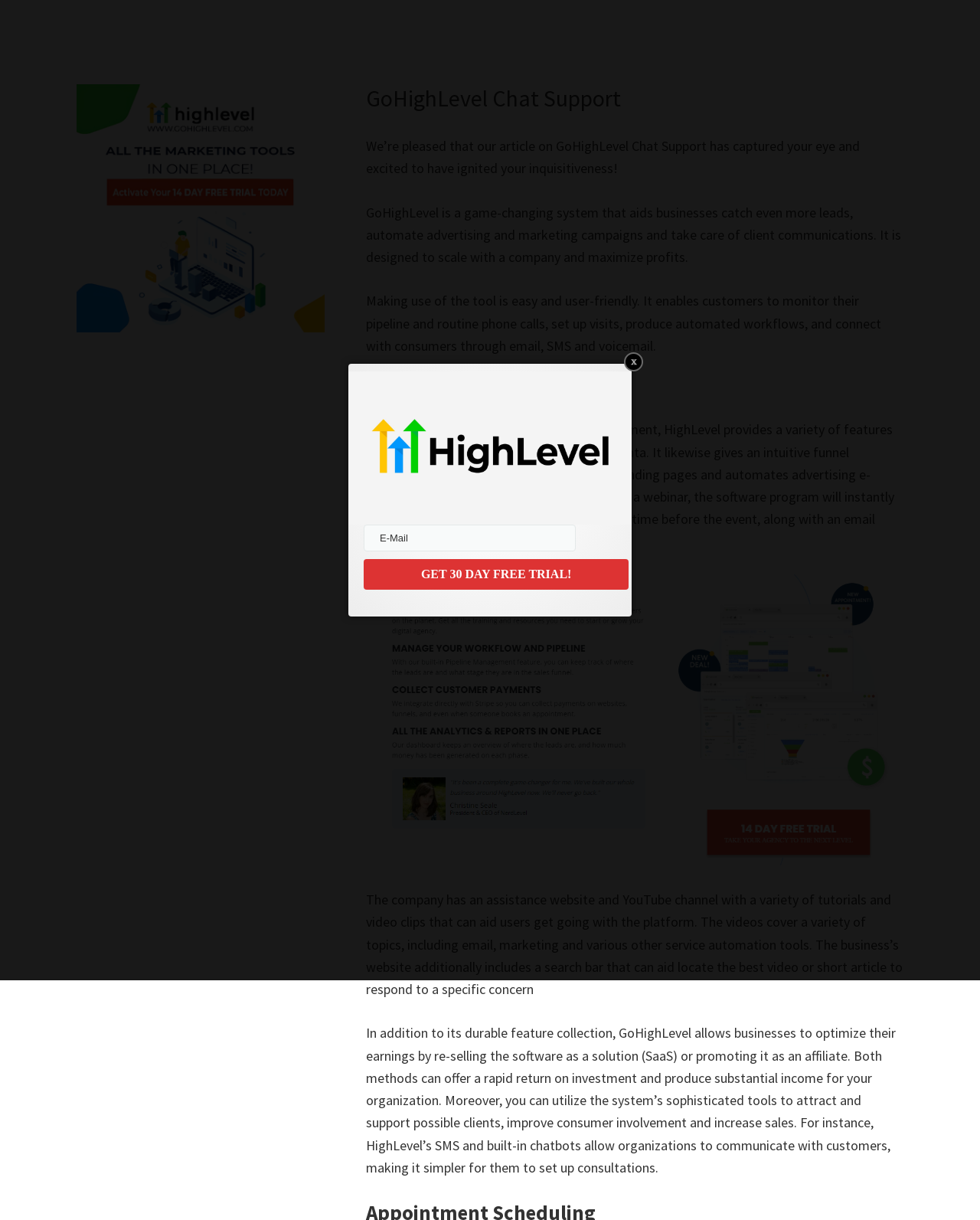What is the purpose of the 'GET 30 DAY FREE TRIAL!' button?
Using the screenshot, give a one-word or short phrase answer.

To start a free trial